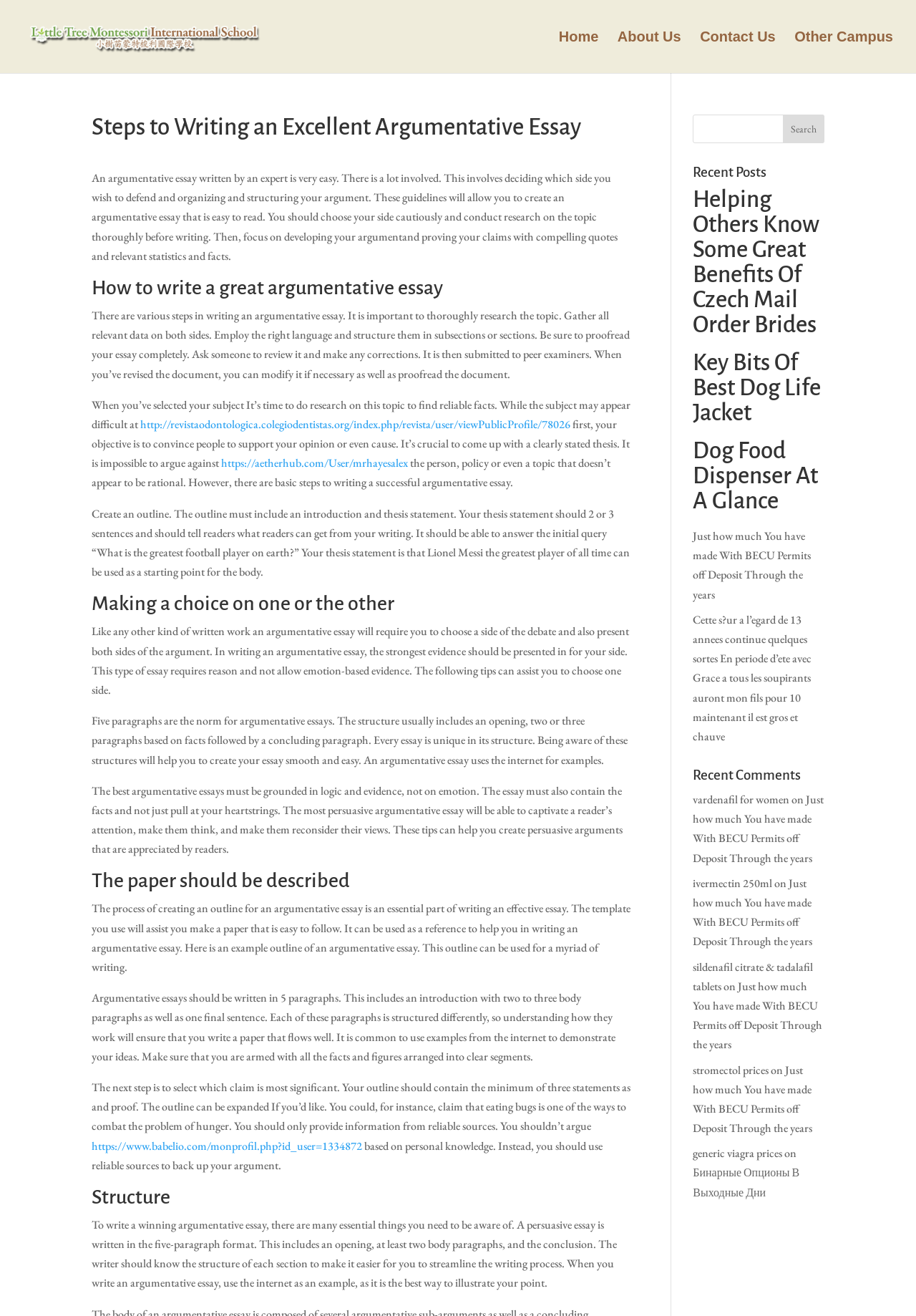Why is it important to use reliable sources in an argumentative essay?
Answer with a single word or phrase by referring to the visual content.

to support one's claim